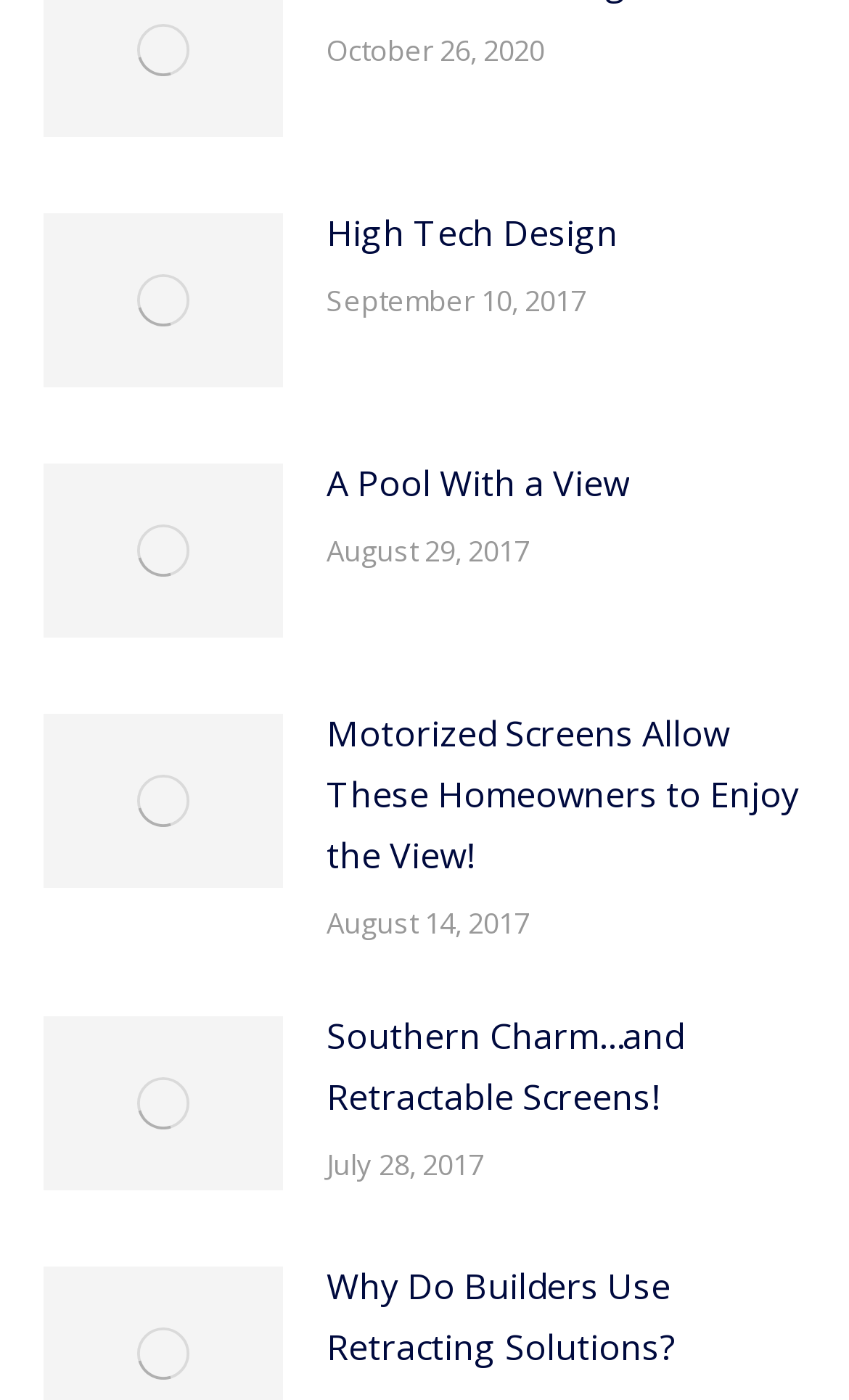Specify the bounding box coordinates of the area to click in order to follow the given instruction: "read article about Southern Charm…and Retractable Screens!."

[0.385, 0.718, 0.949, 0.805]